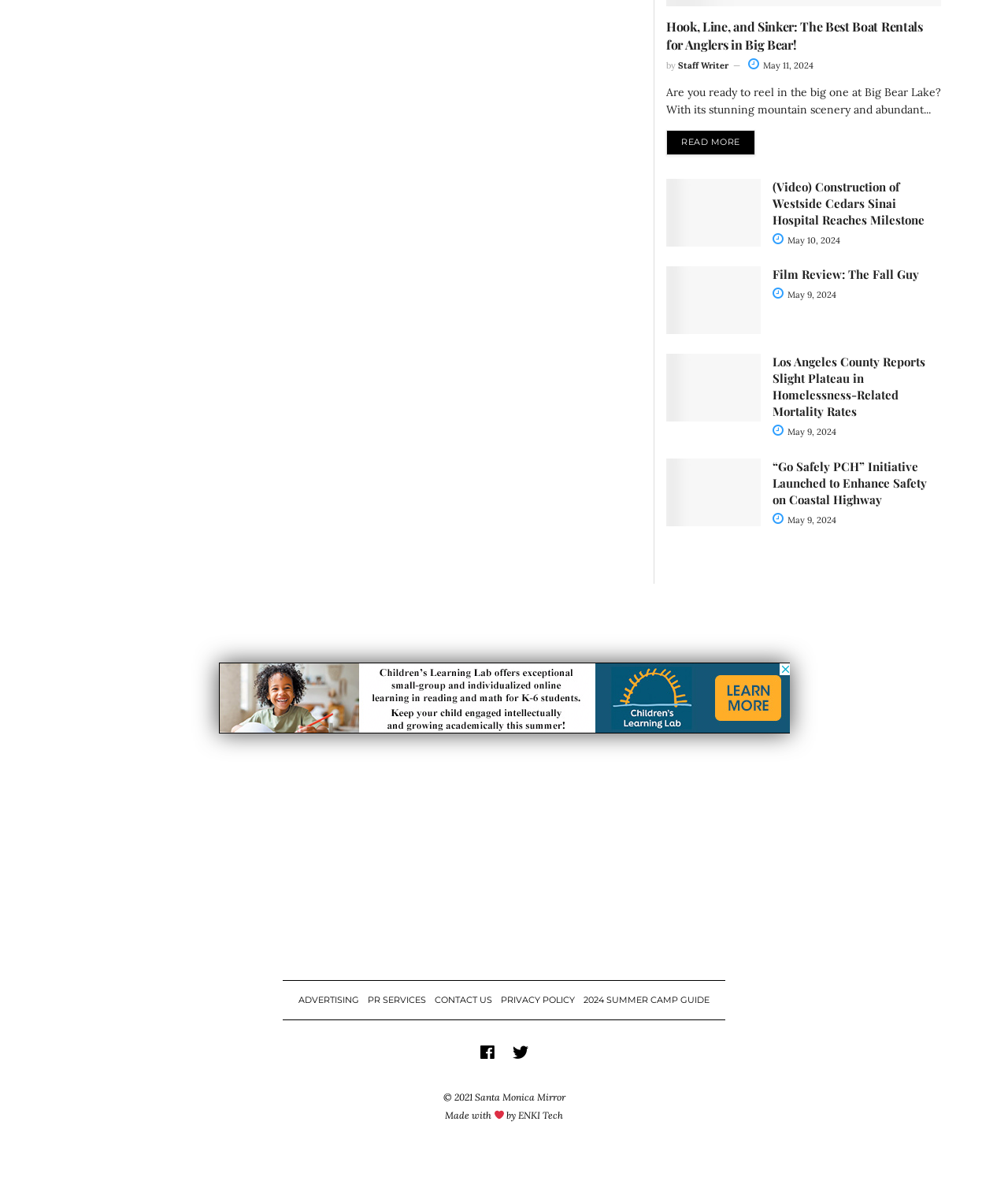How many images are on this webpage?
Give a detailed explanation using the information visible in the image.

I counted the number of image elements on the webpage, which are [725], [728], [731], [734], and [138]. Each of these elements is an image, so there are 5 images on this webpage.